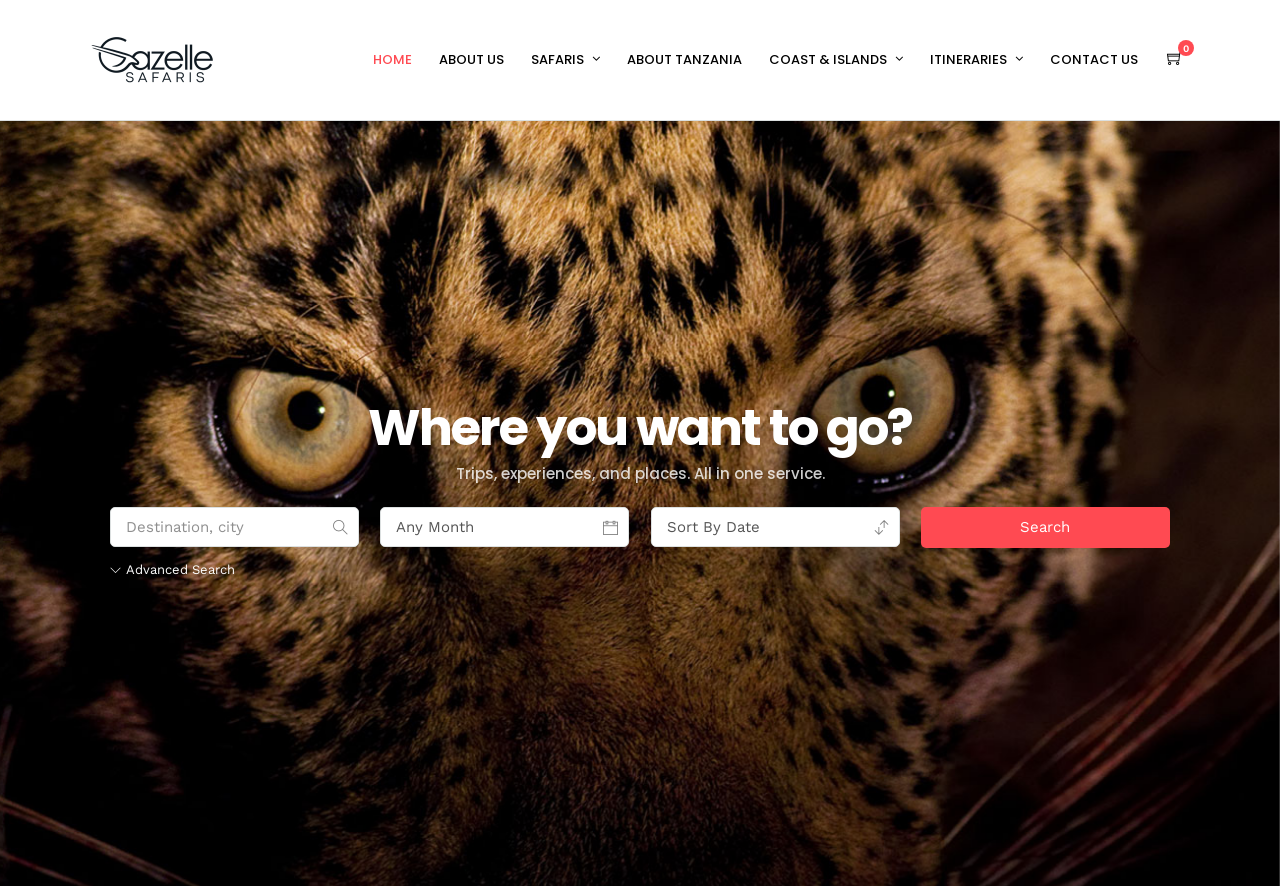Observe the image and answer the following question in detail: What is the function of the 'Advanced Search' link?

The 'Advanced Search' link is located below the search button and is likely used to provide users with more advanced search options, such as filtering by date or activity, to find their desired trips or experiences.